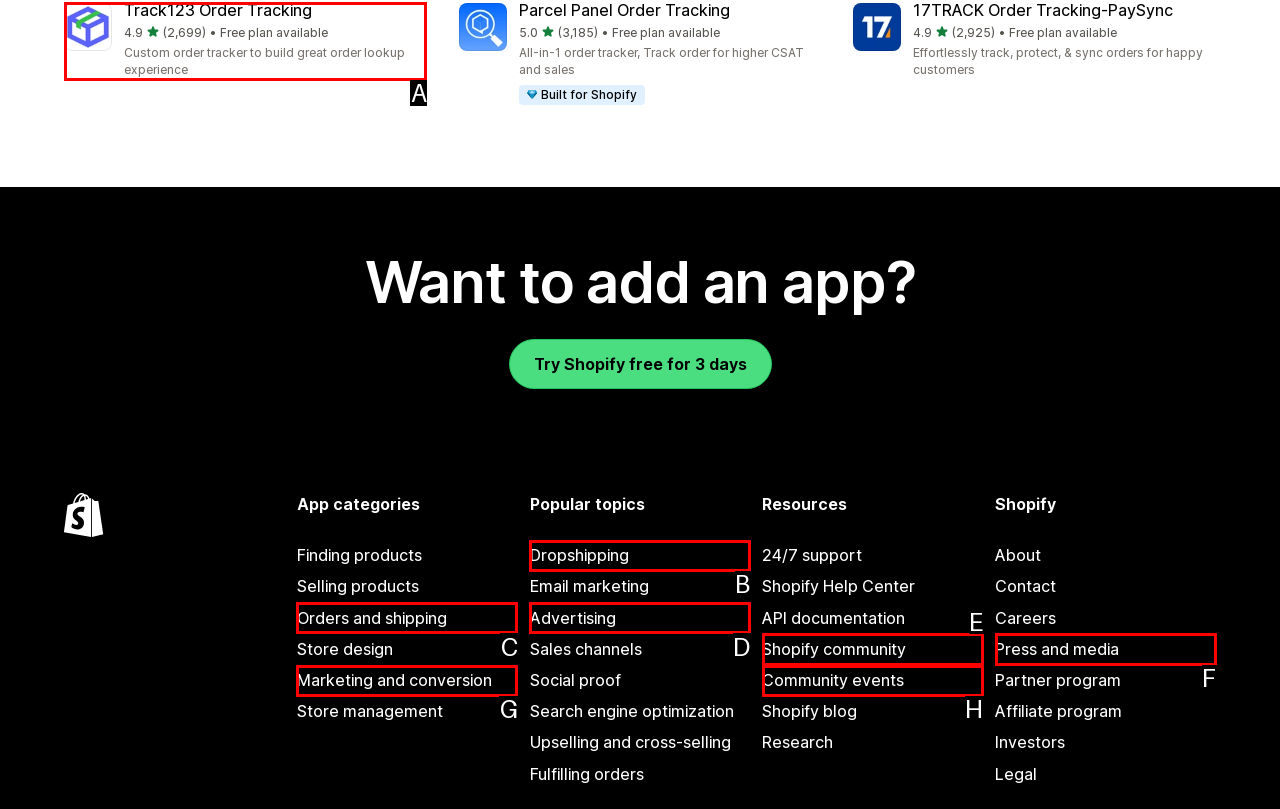Based on the element described as: Press and media
Find and respond with the letter of the correct UI element.

F